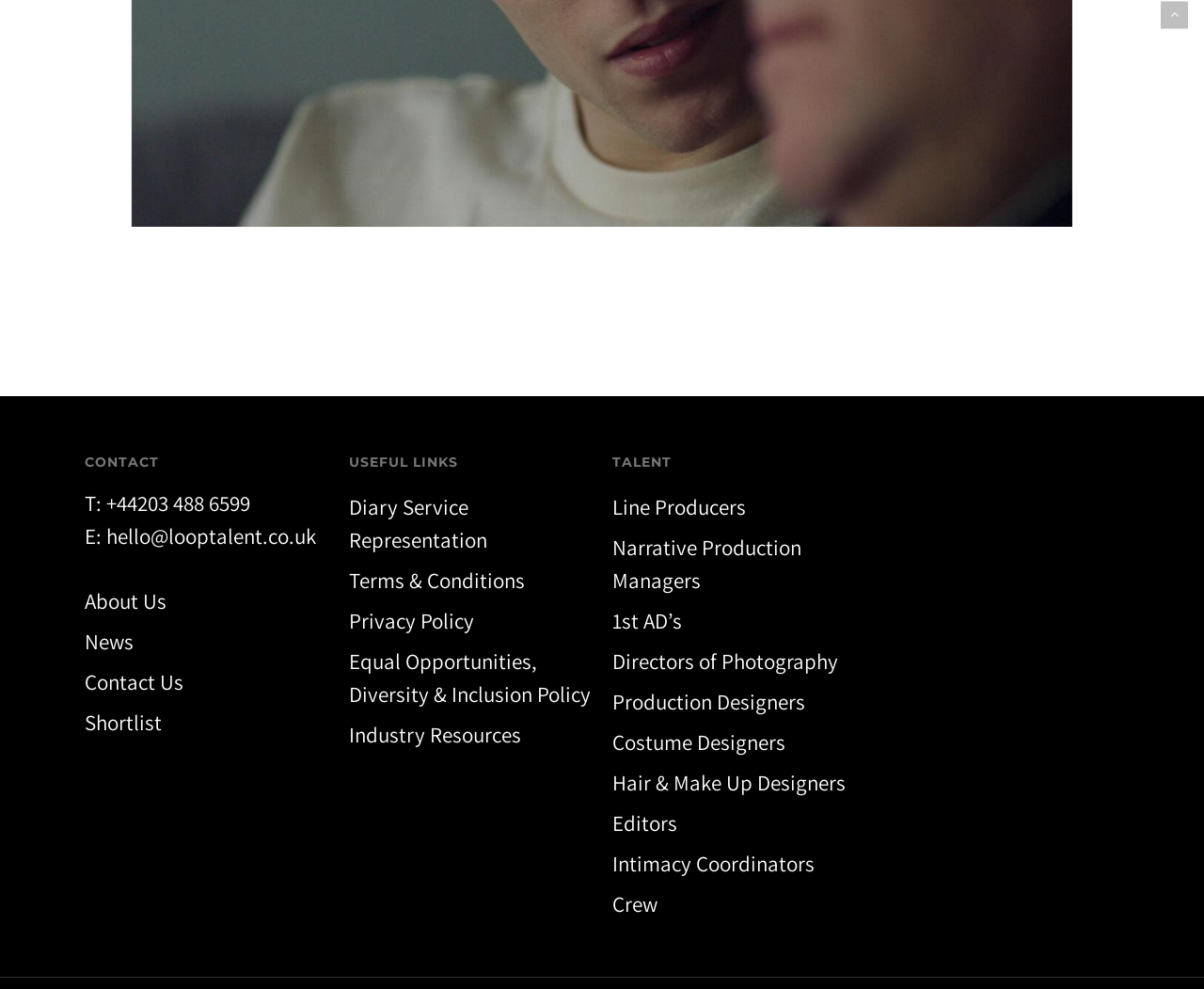What is the email address to contact?
Please answer the question as detailed as possible based on the image.

The email address to contact can be found in the 'CONTACT' section, where it is listed as 'E:' followed by the email address 'hello@looptalent.co.uk'.